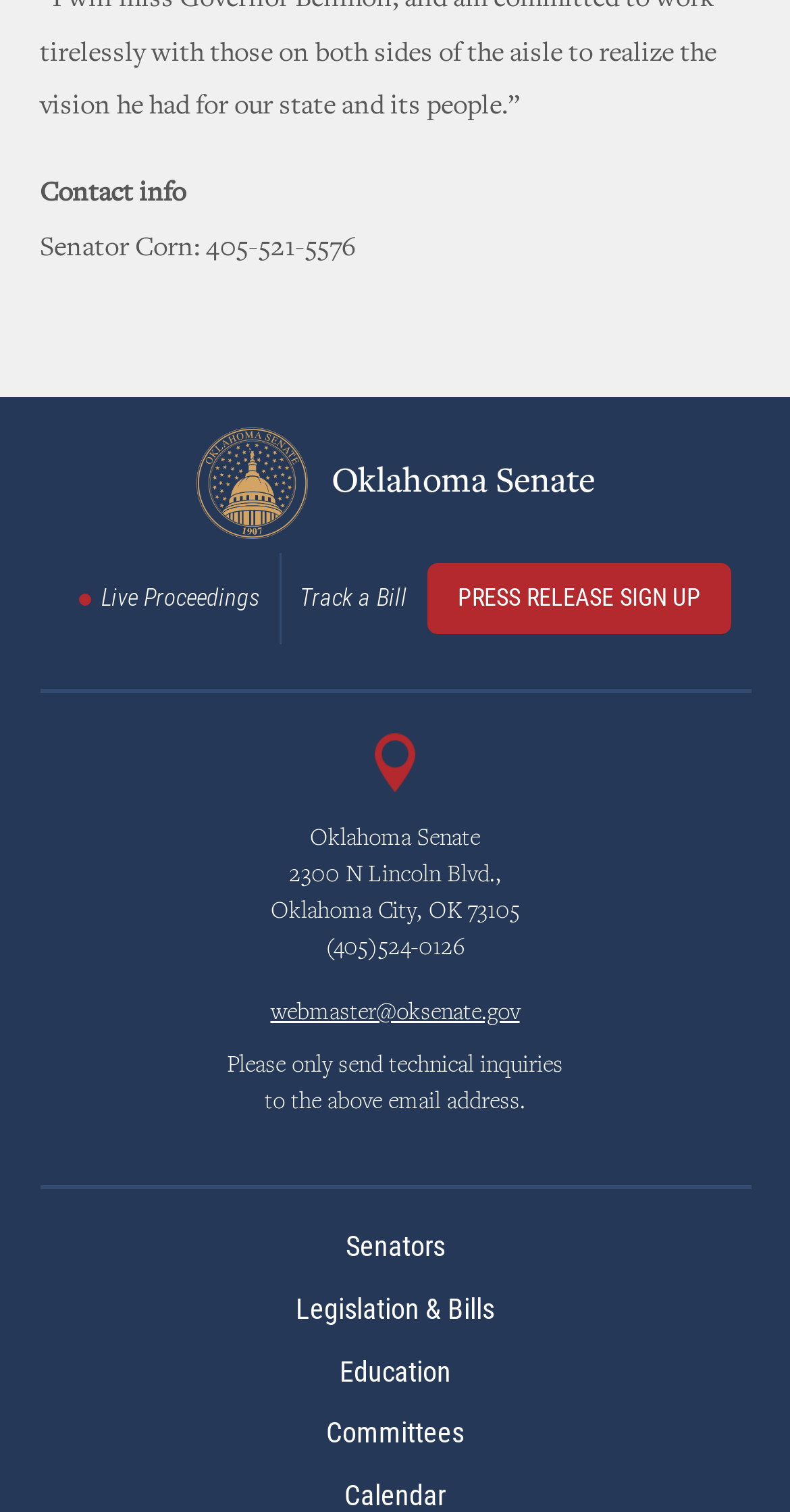Please provide a one-word or short phrase answer to the question:
What is the phone number of Senator Corn?

405-521-5576